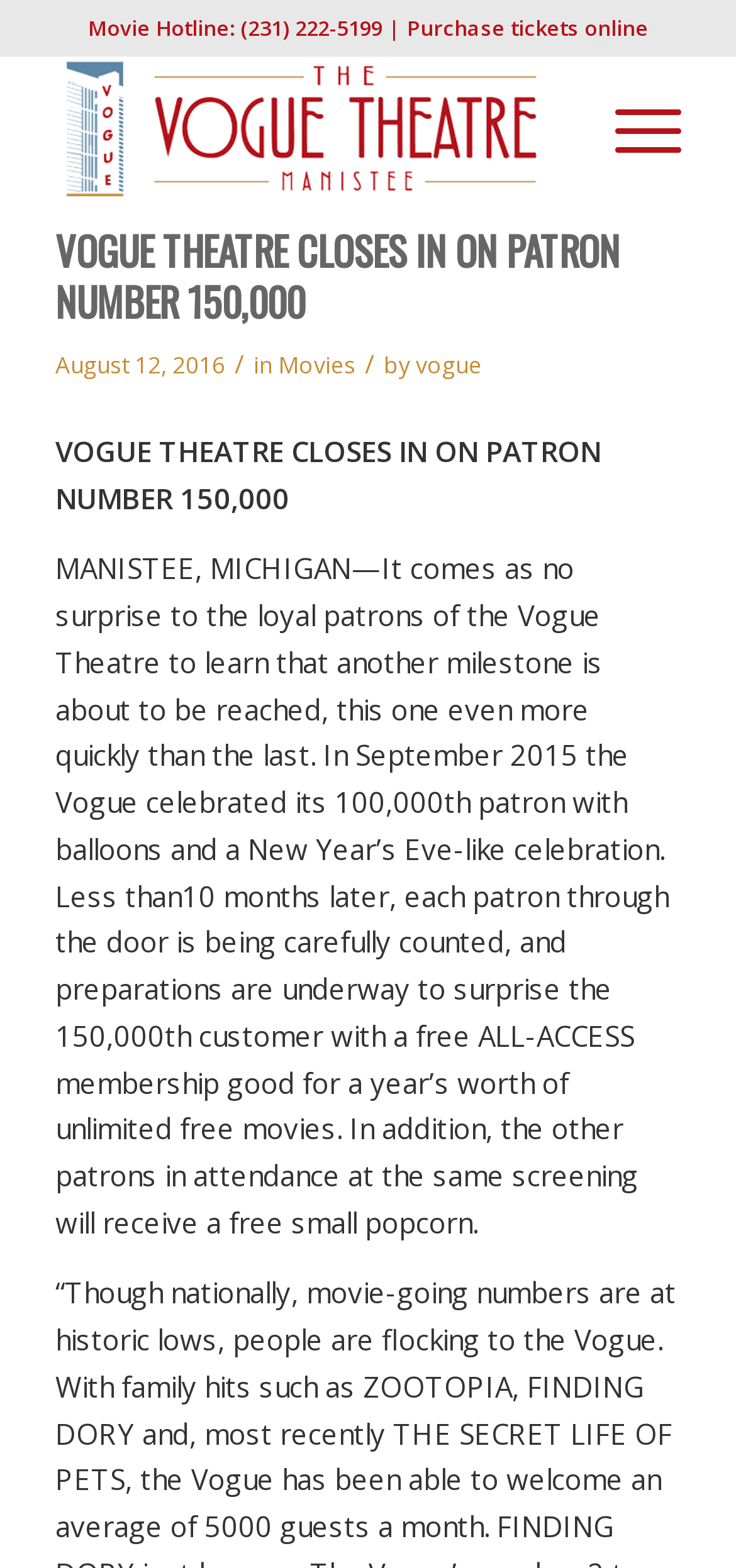Locate the UI element described by alt="Vogue Theatre Manistee" title="VogueLogoTransp" and provide its bounding box coordinates. Use the format (top-left x, top-left y, bottom-right x, bottom-right y) with all values as floating point numbers between 0 and 1.

[0.075, 0.035, 0.755, 0.131]